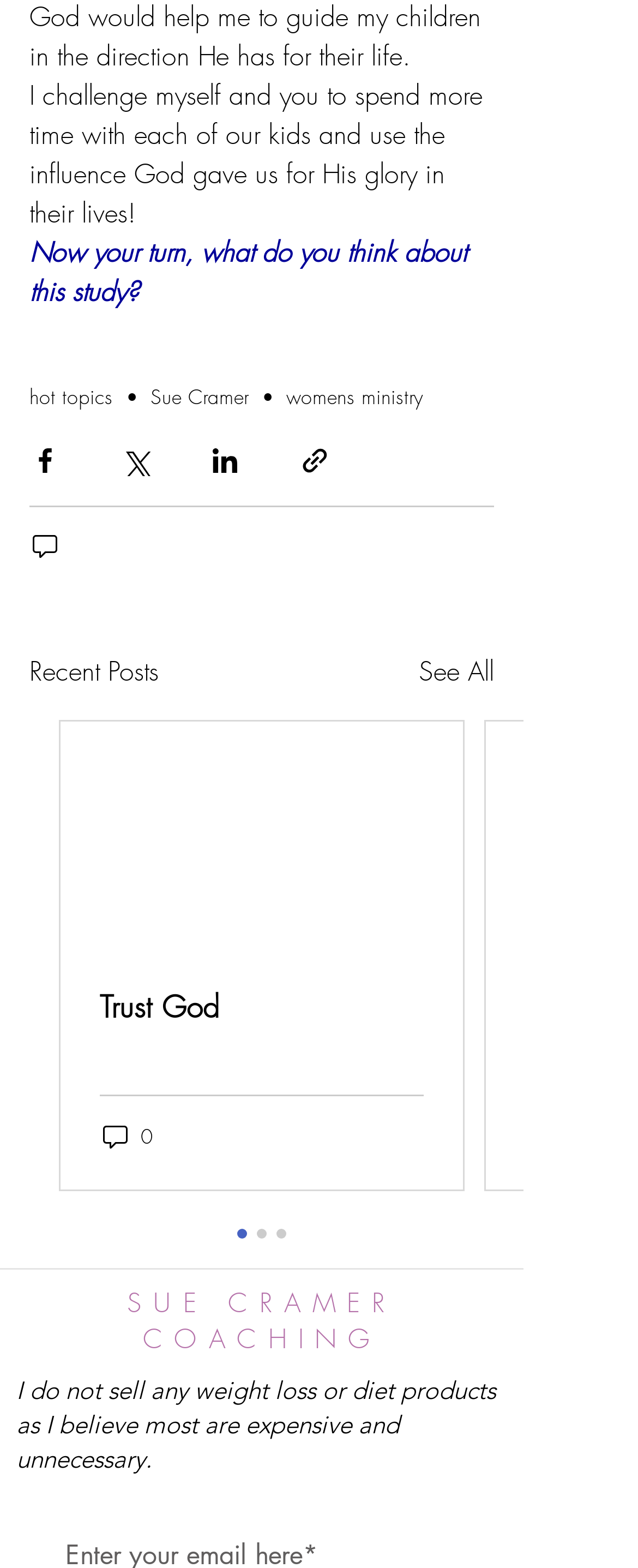What is the title of the section below the main content?
Provide a detailed and extensive answer to the question.

The title of the section below the main content is 'Recent Posts', which is a heading element with a bounding box coordinate of [0.046, 0.415, 0.249, 0.44].